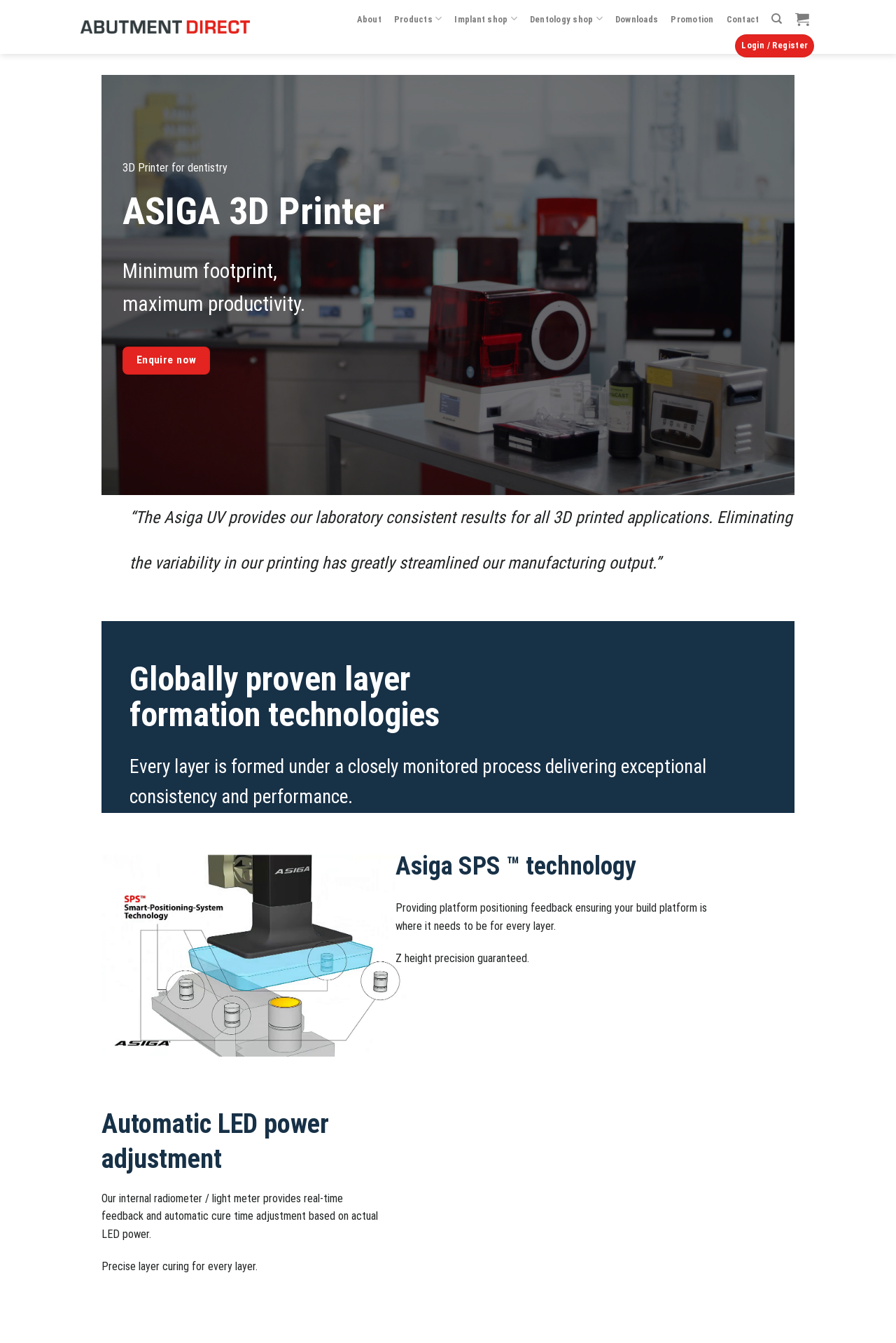Locate the primary headline on the webpage and provide its text.

ASIGA 3D Printer